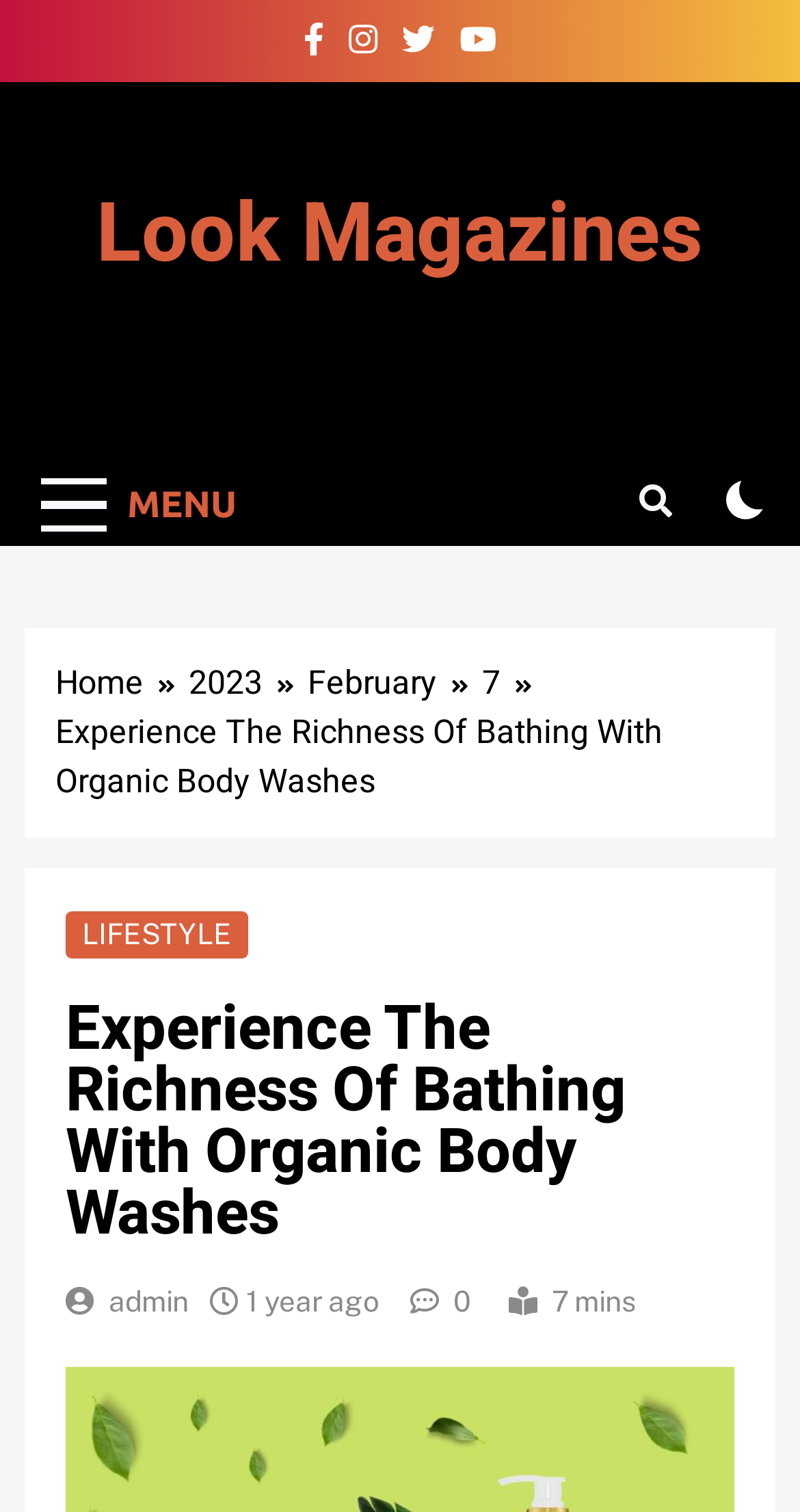Identify the bounding box coordinates for the element you need to click to achieve the following task: "Go to Look Magazines". The coordinates must be four float values ranging from 0 to 1, formatted as [left, top, right, bottom].

[0.121, 0.115, 0.879, 0.195]